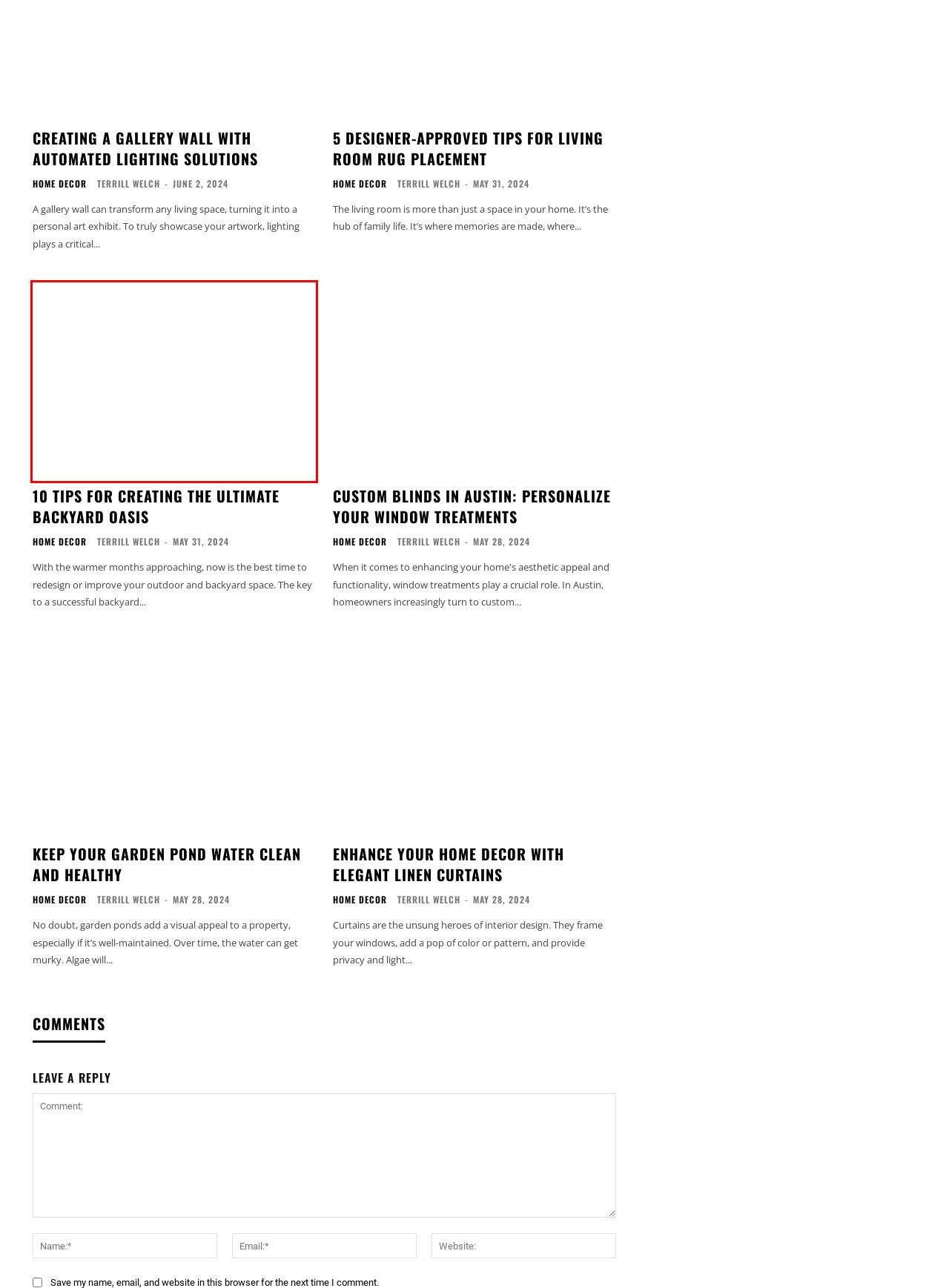You are provided with a screenshot of a webpage containing a red rectangle bounding box. Identify the webpage description that best matches the new webpage after the element in the bounding box is clicked. Here are the potential descriptions:
A. Terrill Welch, Author at ArtsyHome
B. 10 Tips for Creating the Ultimate Backyard Oasis
C. Keep Your Garden Pond Water Clean and Healthy
D. Gnome Garden Ideas 15 Whimsical Creations for Enchanting Yards
E. ArtsyHome - Home Decoration Ideas For Everyone
F. Custom Blinds in Austin: Personalize Your Window Treatments
G. Enhance Your Home Decor with Elegant Linen Curtains
H. 15 Mind-Blowing Zen Garden Ideas on a Budget: Craft Tranquility

B